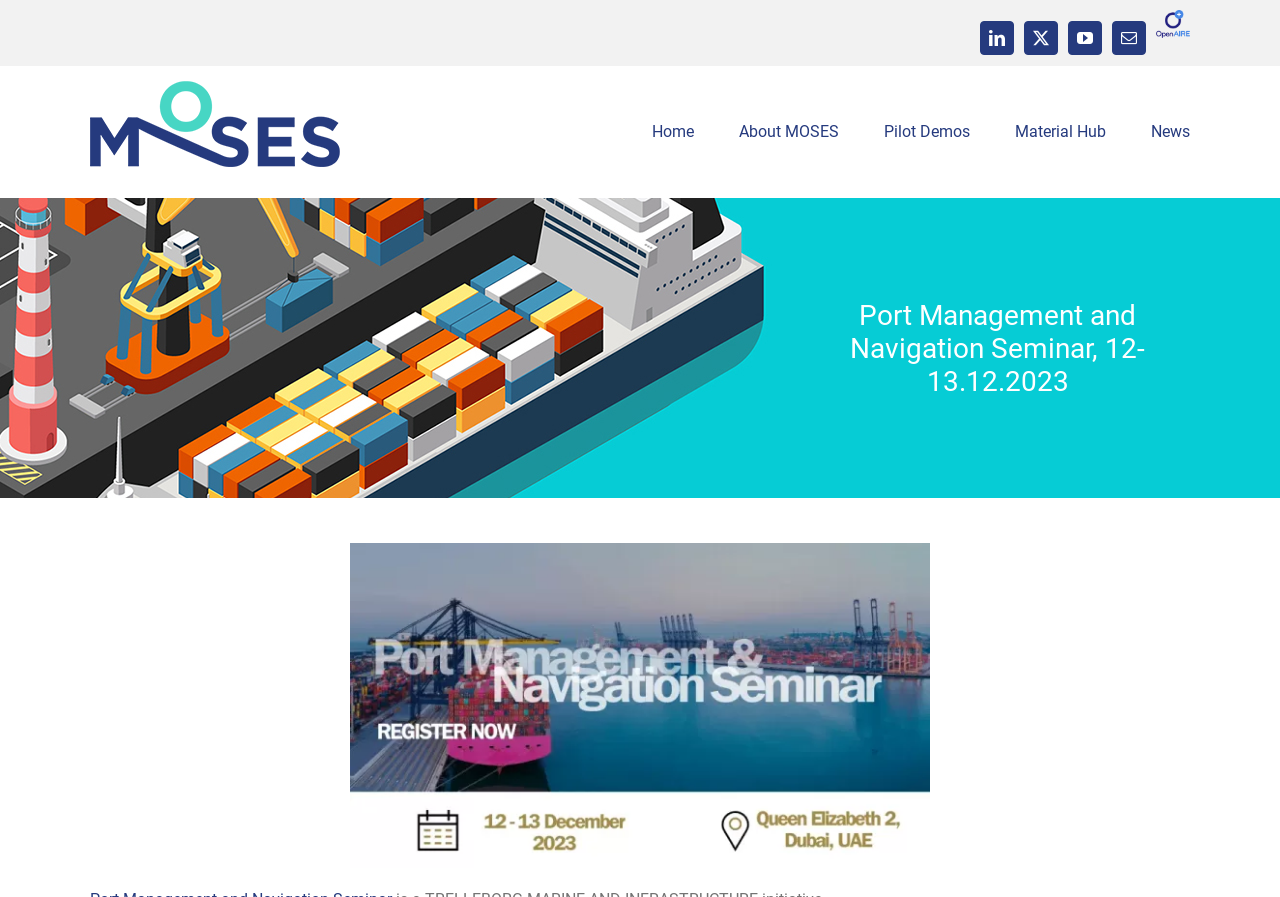Please identify the bounding box coordinates of the clickable element to fulfill the following instruction: "View About MOSES". The coordinates should be four float numbers between 0 and 1, i.e., [left, top, right, bottom].

[0.577, 0.136, 0.655, 0.157]